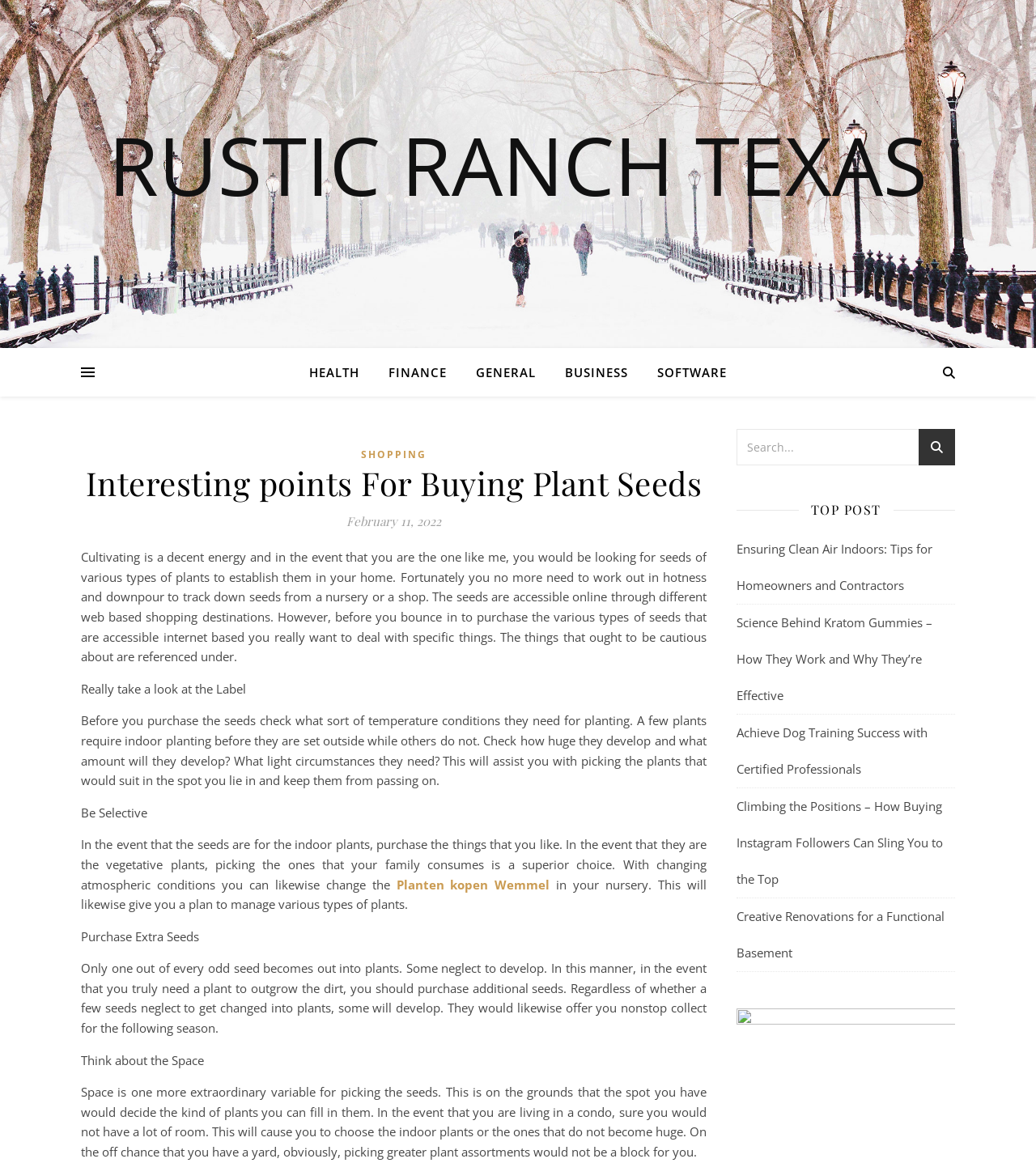Please identify and generate the text content of the webpage's main heading.

Interesting points For Buying Plant Seeds